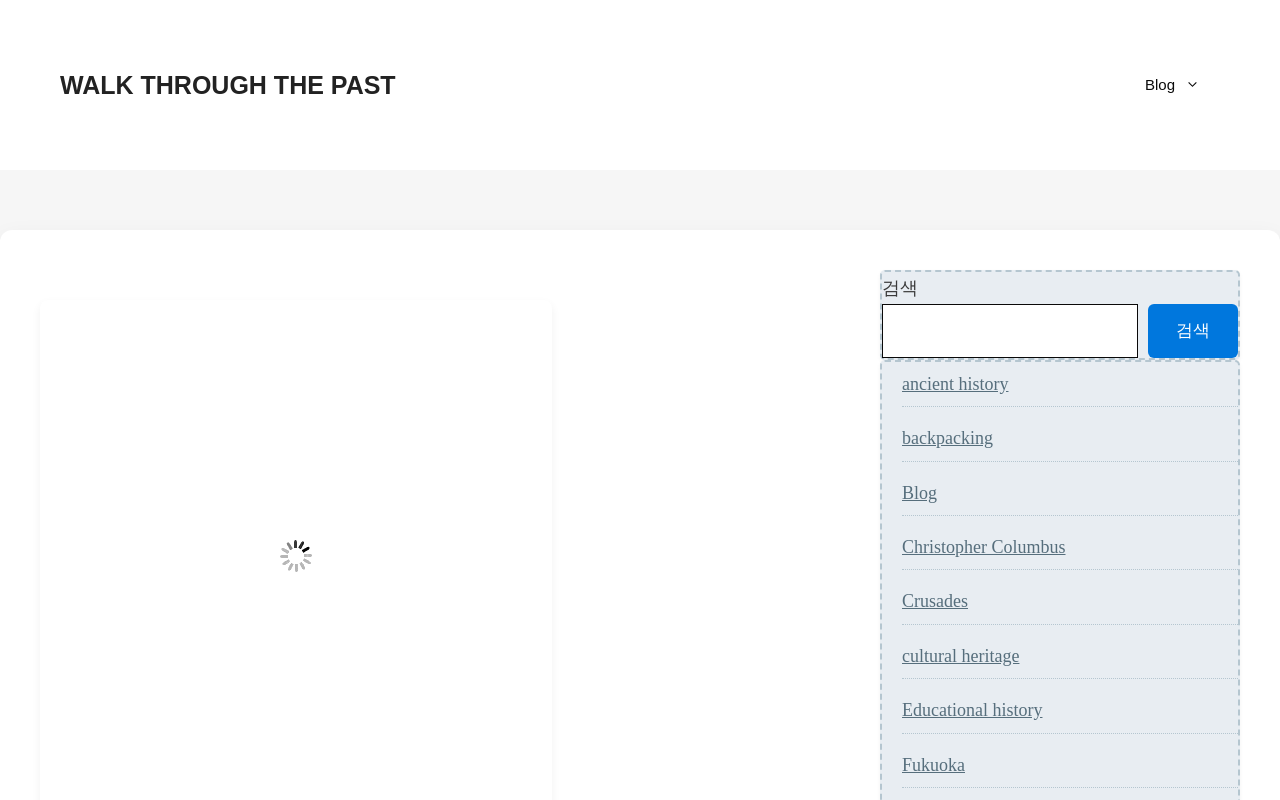What type of links are listed in the complementary section?
Answer the question with just one word or phrase using the image.

Topic links